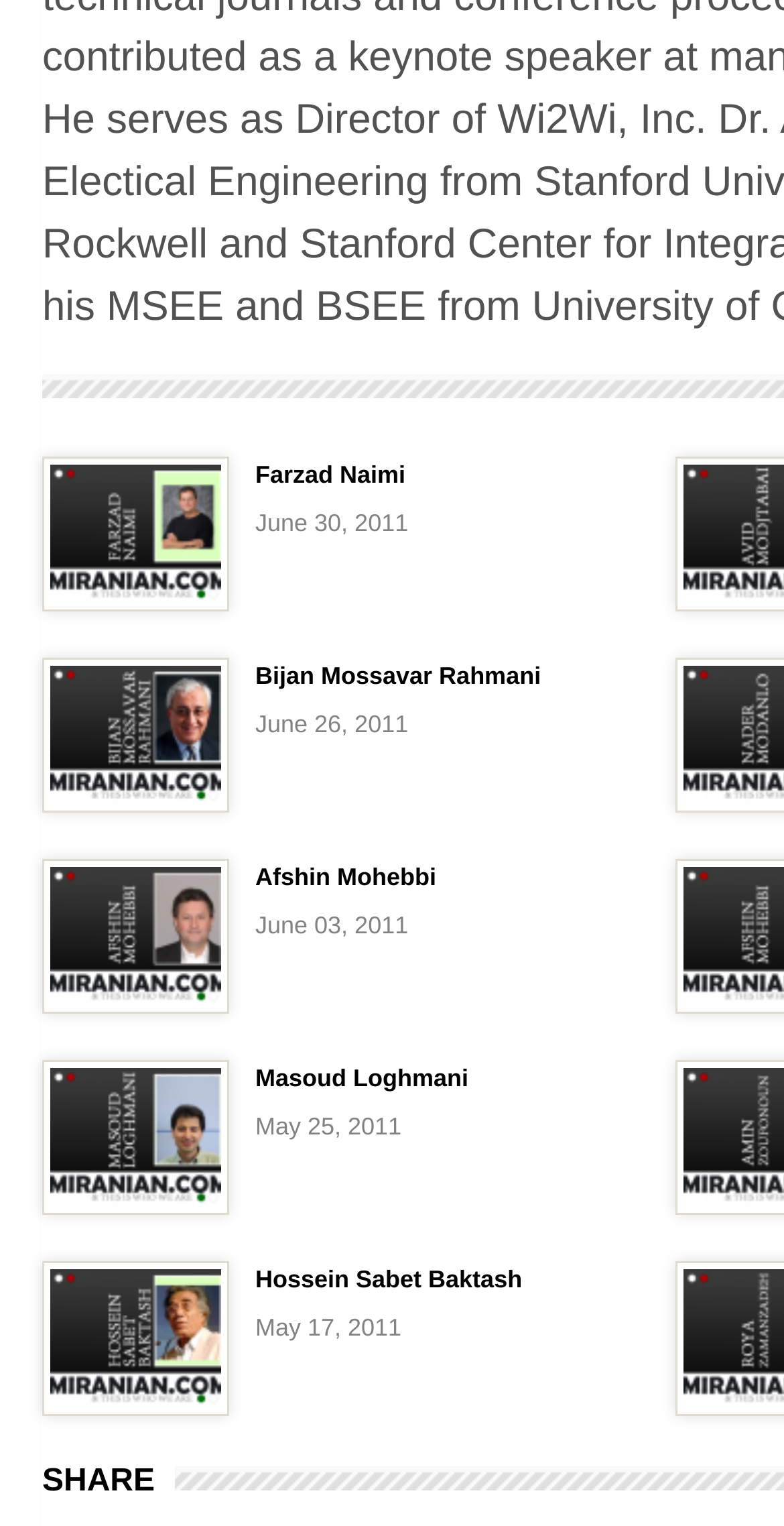What is the name of the person listed last?
Please give a detailed and elaborate explanation in response to the question.

I looked at the list of people and found that the last person listed is 'Hossein Sabet Baktash', which is accompanied by an image and a date.